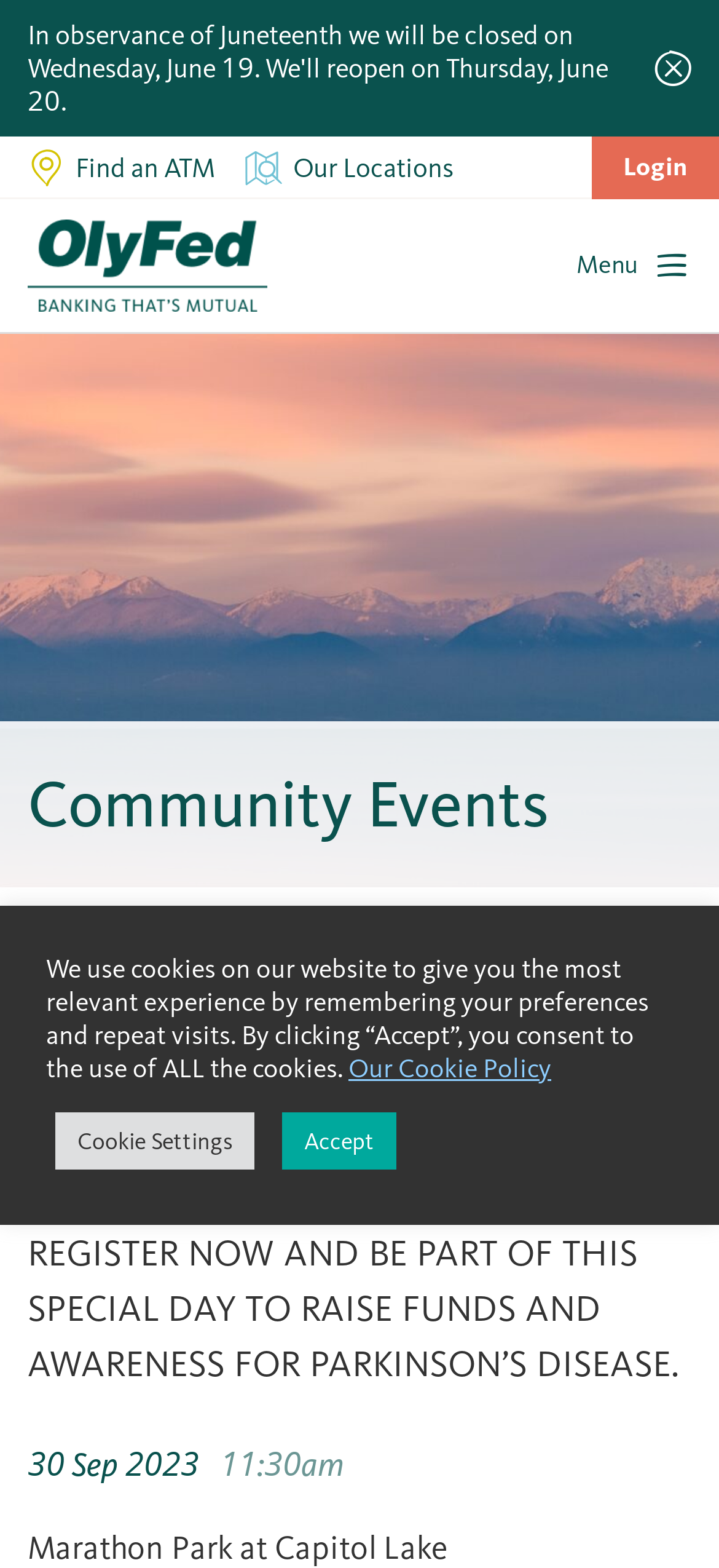Locate the bounding box coordinates of the element I should click to achieve the following instruction: "Register for the Optimism Walk".

[0.038, 0.785, 0.944, 0.884]